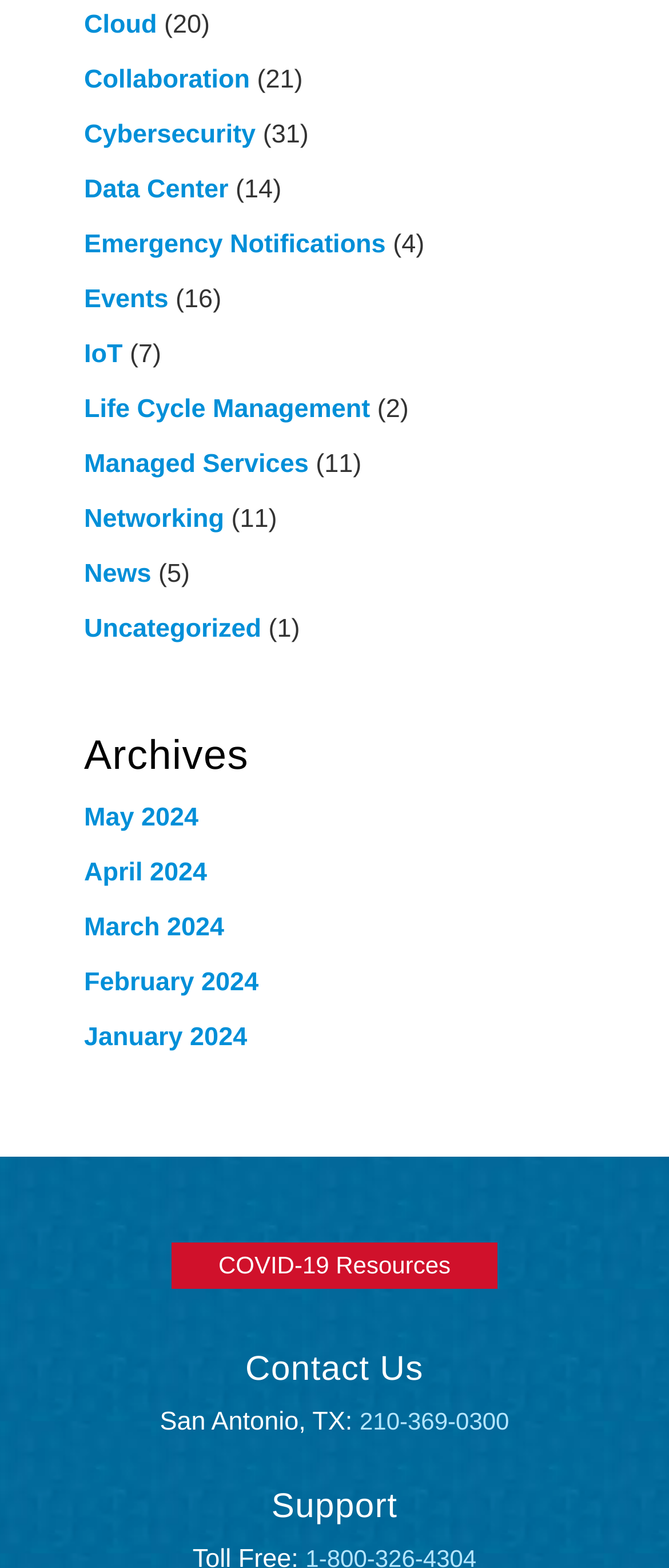Locate the bounding box coordinates of the element's region that should be clicked to carry out the following instruction: "View the 'Cancellation Policy'". The coordinates need to be four float numbers between 0 and 1, i.e., [left, top, right, bottom].

None